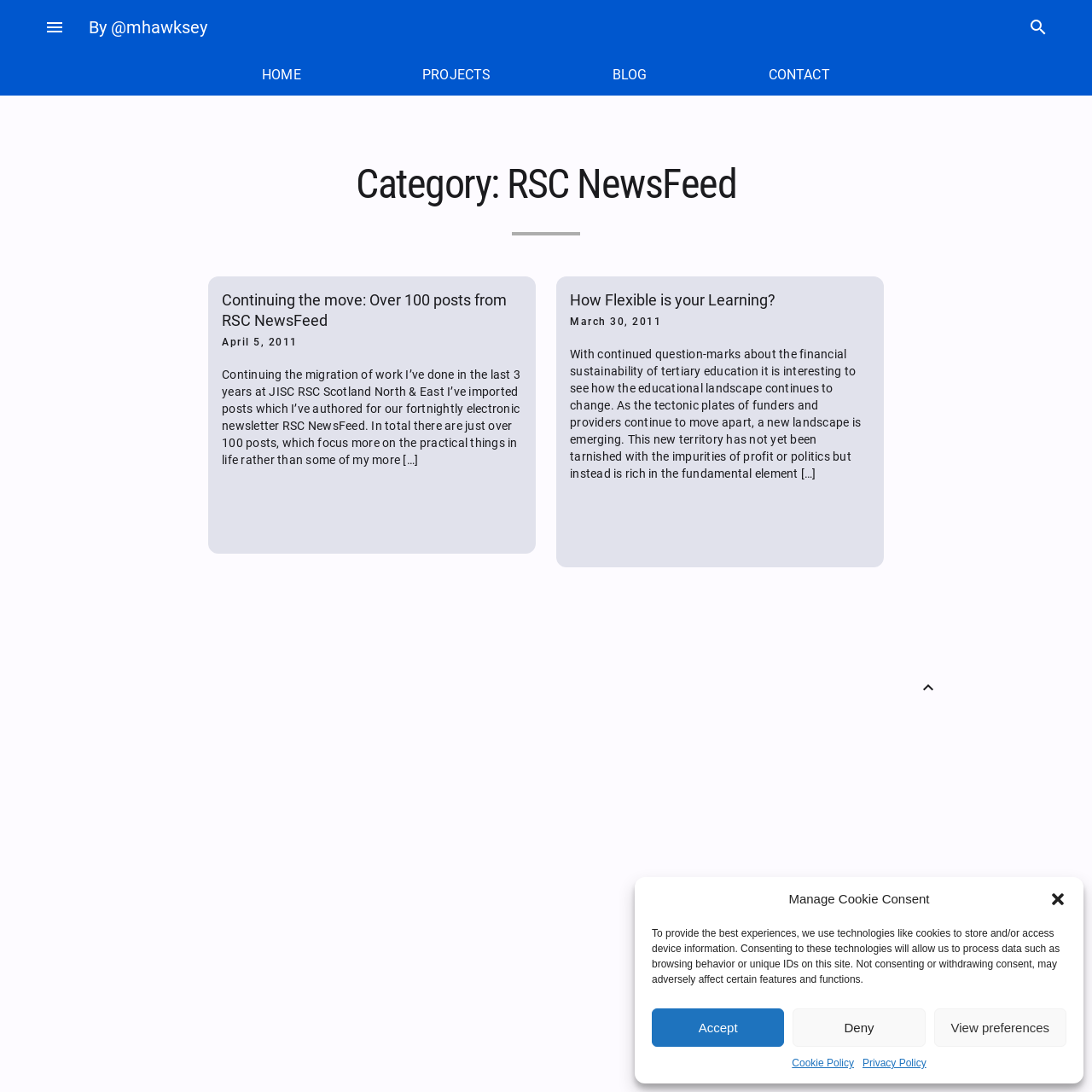Please specify the bounding box coordinates of the clickable region necessary for completing the following instruction: "Read the post 'Continuing the move: Over 100 posts from RSC NewsFeed'". The coordinates must consist of four float numbers between 0 and 1, i.e., [left, top, right, bottom].

[0.191, 0.253, 0.491, 0.442]